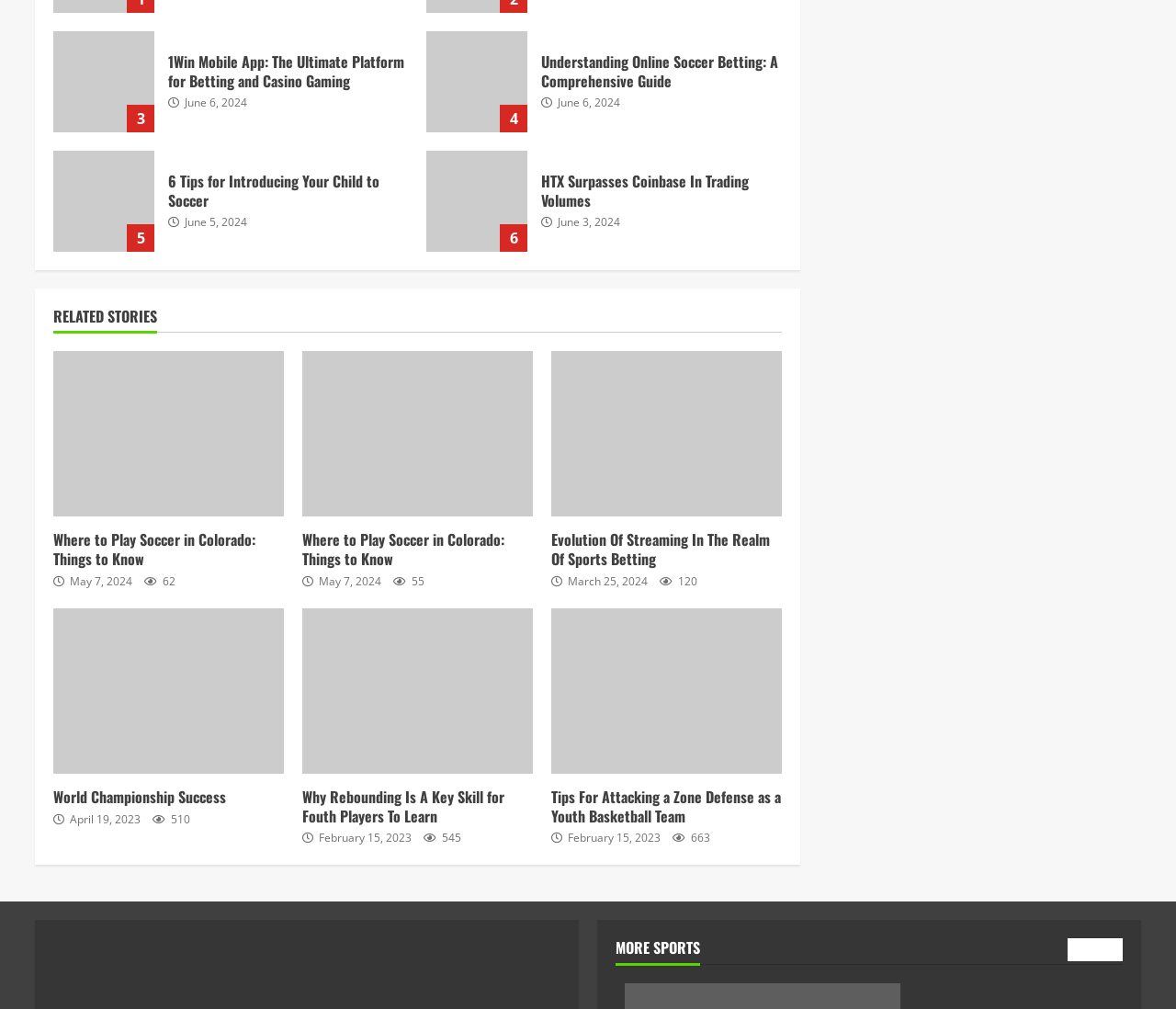What is the category of the articles in the 'RELATED STORIES' section?
Ensure your answer is thorough and detailed.

I inferred the category of the articles in the 'RELATED STORIES' section by looking at the topics of the articles, such as soccer, basketball, and sports betting, which suggest that the category is sports.